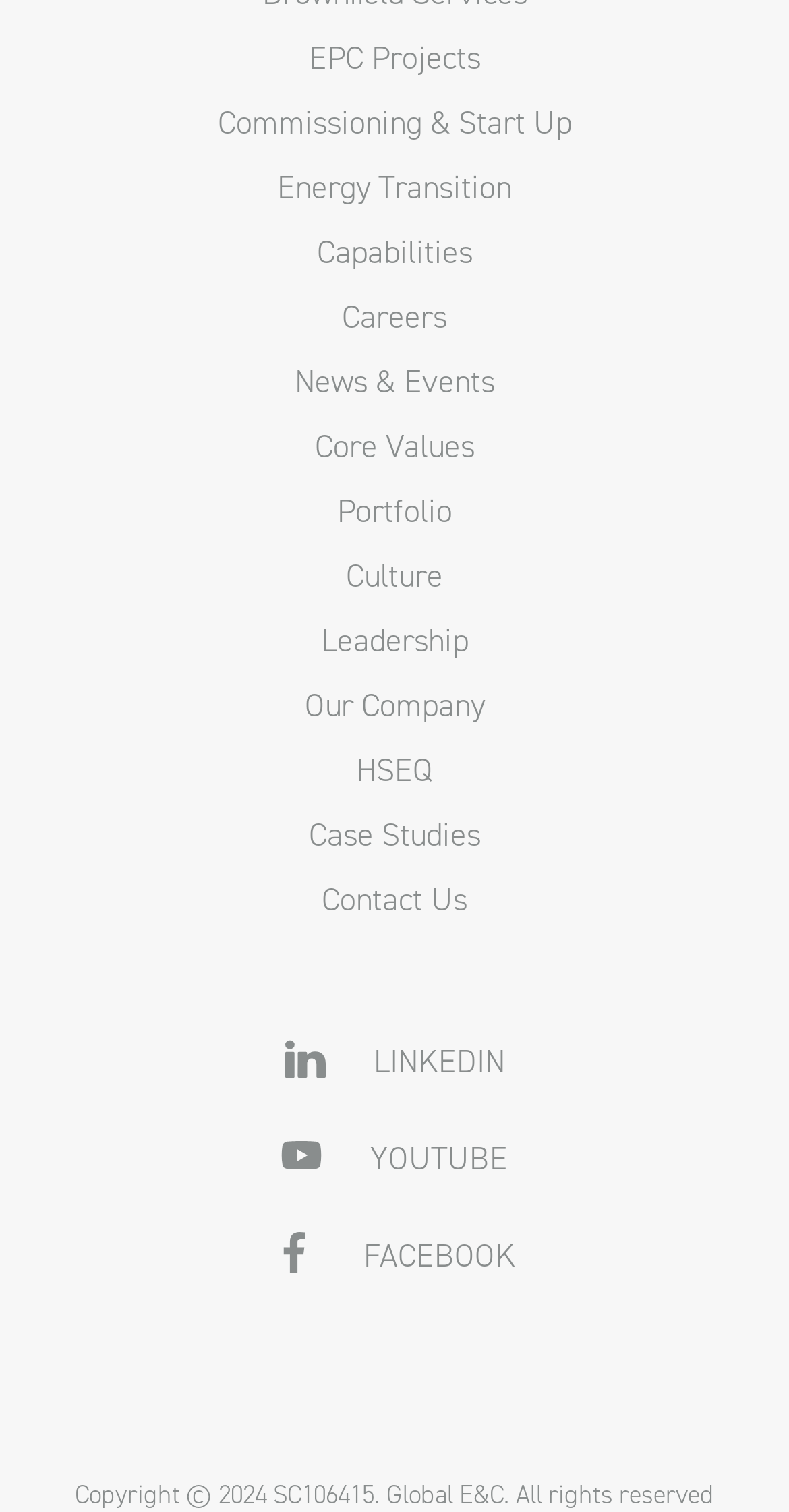Can you determine the bounding box coordinates of the area that needs to be clicked to fulfill the following instruction: "go to KOLOA COCONUT RUM"?

None